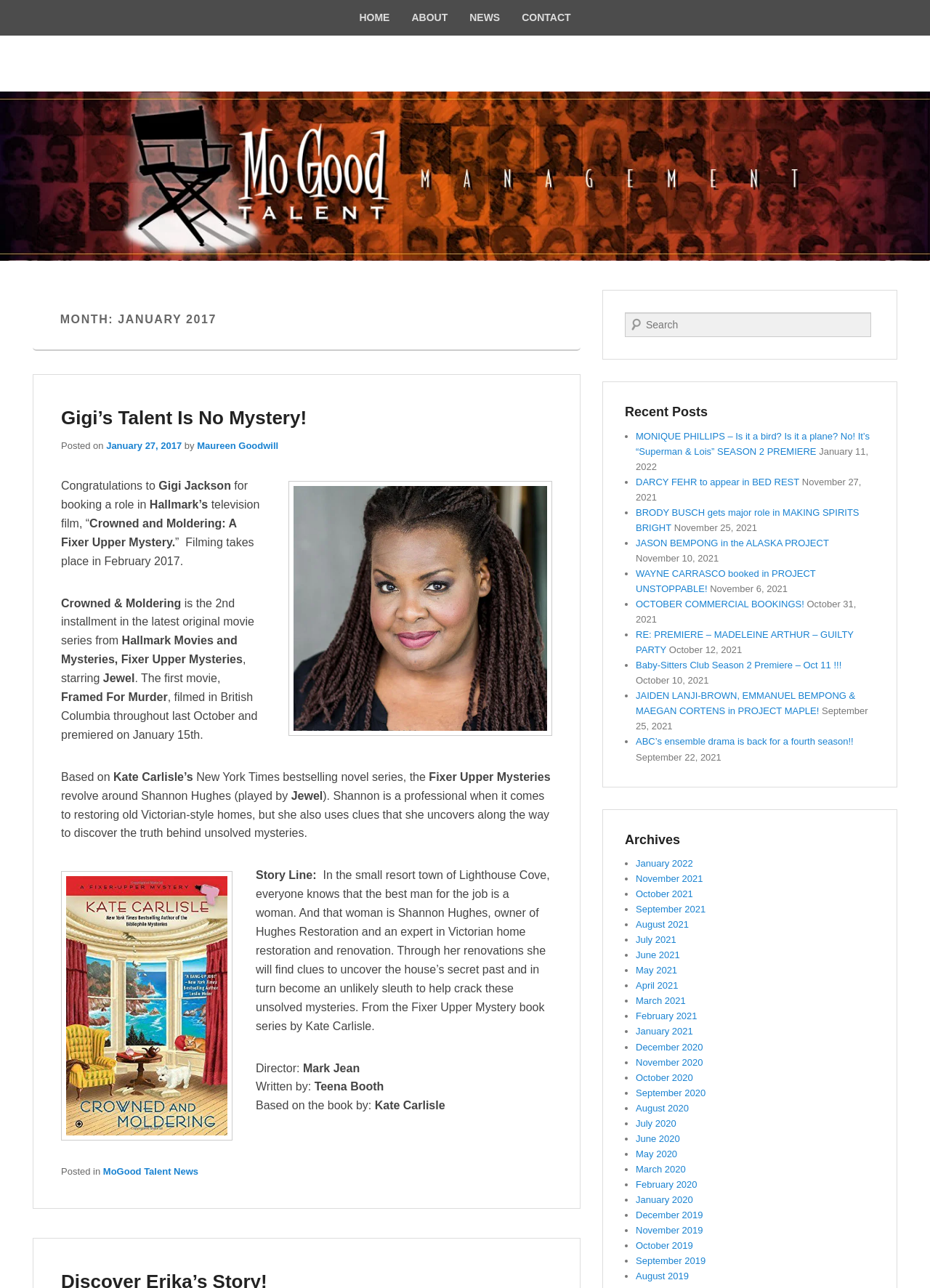Please find and report the bounding box coordinates of the element to click in order to perform the following action: "Read Gigi’s Talent Is No Mystery!". The coordinates should be expressed as four float numbers between 0 and 1, in the format [left, top, right, bottom].

[0.066, 0.316, 0.33, 0.333]